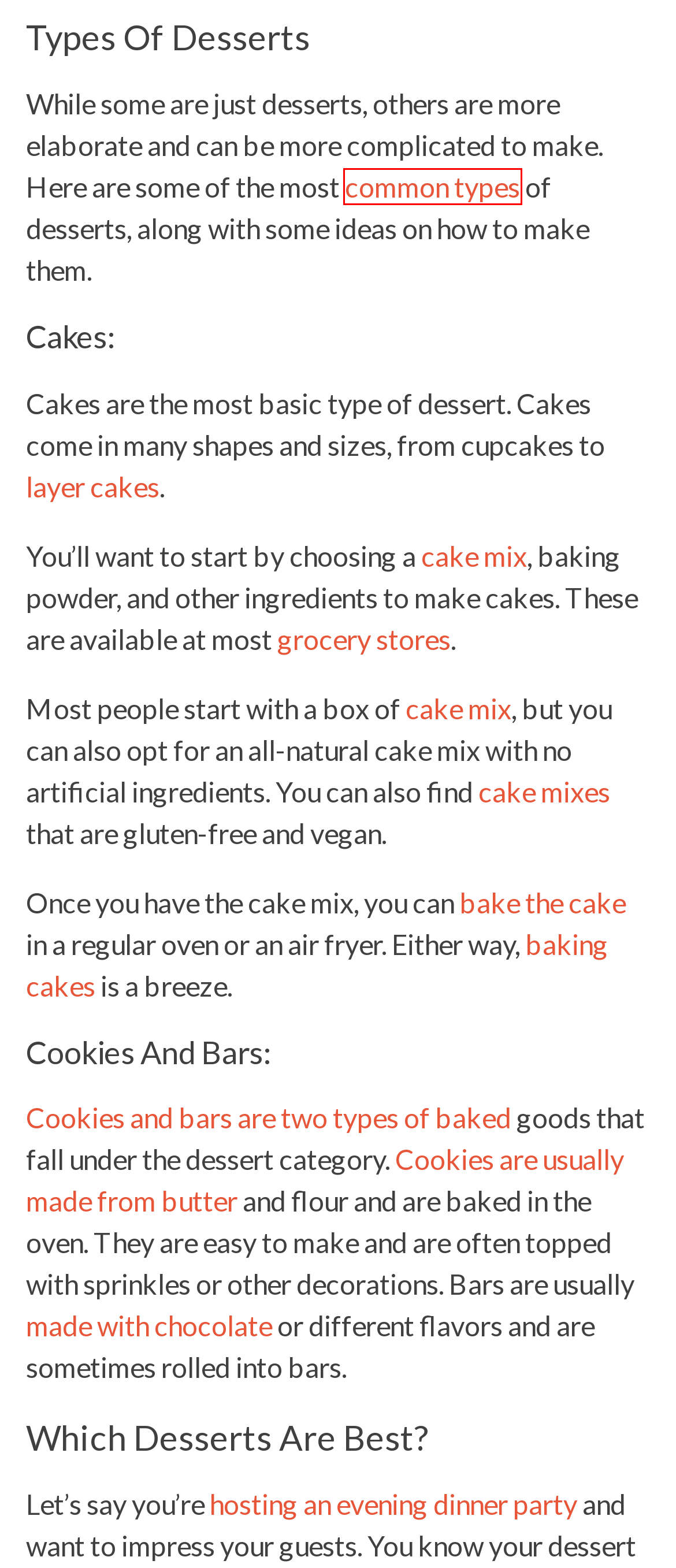Analyze the screenshot of a webpage with a red bounding box and select the webpage description that most accurately describes the new page resulting from clicking the element inside the red box. Here are the candidates:
A. I made chocolate cakes with each mayo - Vinsta Food
B. The Most Common Types of Cosmetic Procedures - The Table Huff
C. Almond Butter Cookies That Taste Like The Real Thing - Foodz Pace
D. Baked Cookies - How to Make the Perfect Baked Cookies - Food Nachos
E. Make Homemade Cake Mix, Be Ready For Anything - Food On Book
F. Do Not Bake That Cake Called Regret - FoodieSo
G. High Altitude Baking: Classic Summer Ice Cream Cake - FoodieSo
H. 6 Cooking Tips That Make Hosting a Dinner Party So. Much. Easier - Food On Book

B